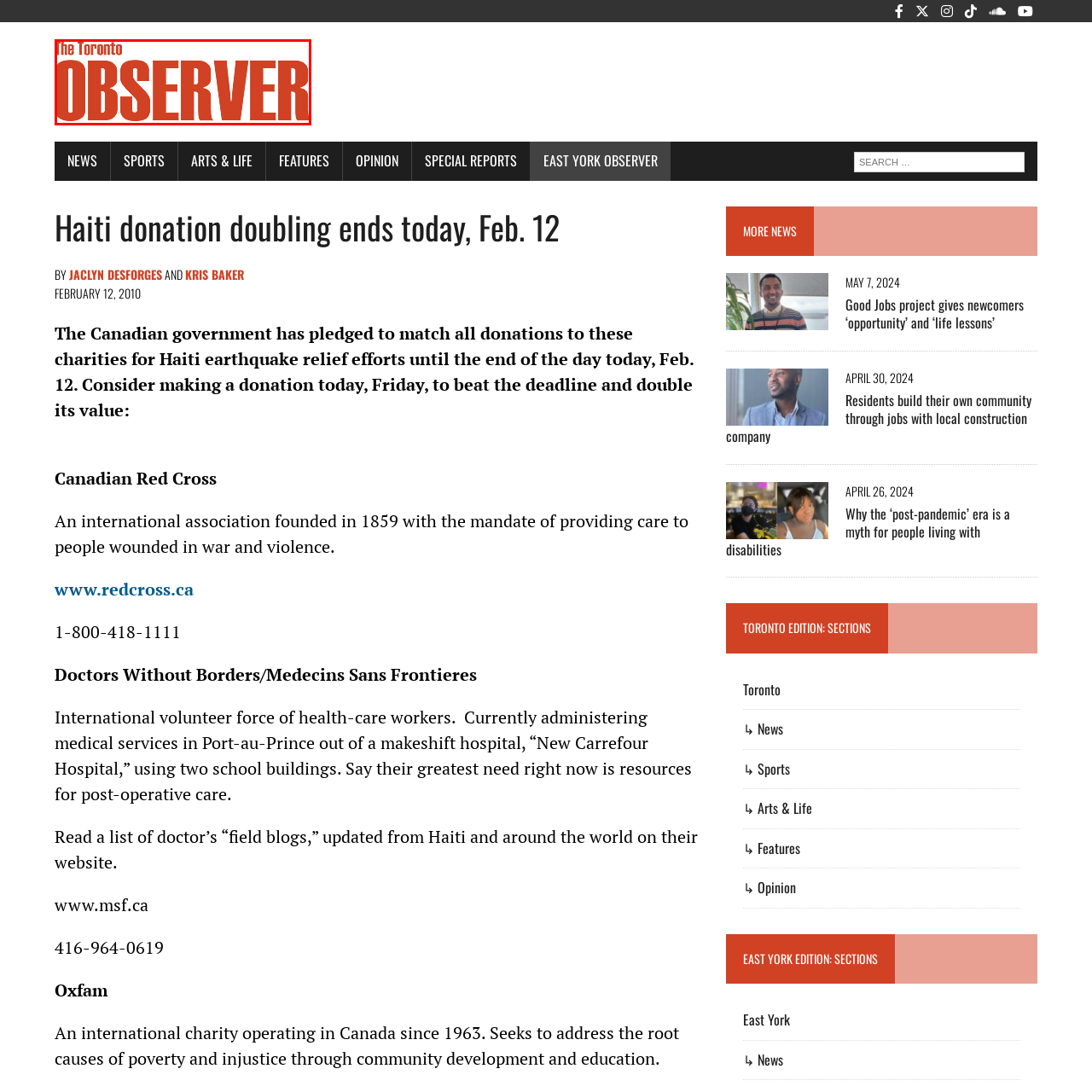What categories of content does the Observer provide?
Please interpret the image highlighted by the red bounding box and offer a detailed explanation based on what you observe visually.

The logo of 'The Toronto Observer' serves as a gateway to the content provided by the Observer, which includes categories such as news, sports, and opinion, reflecting its focus on delivering news and stories pertinent to the Toronto community.